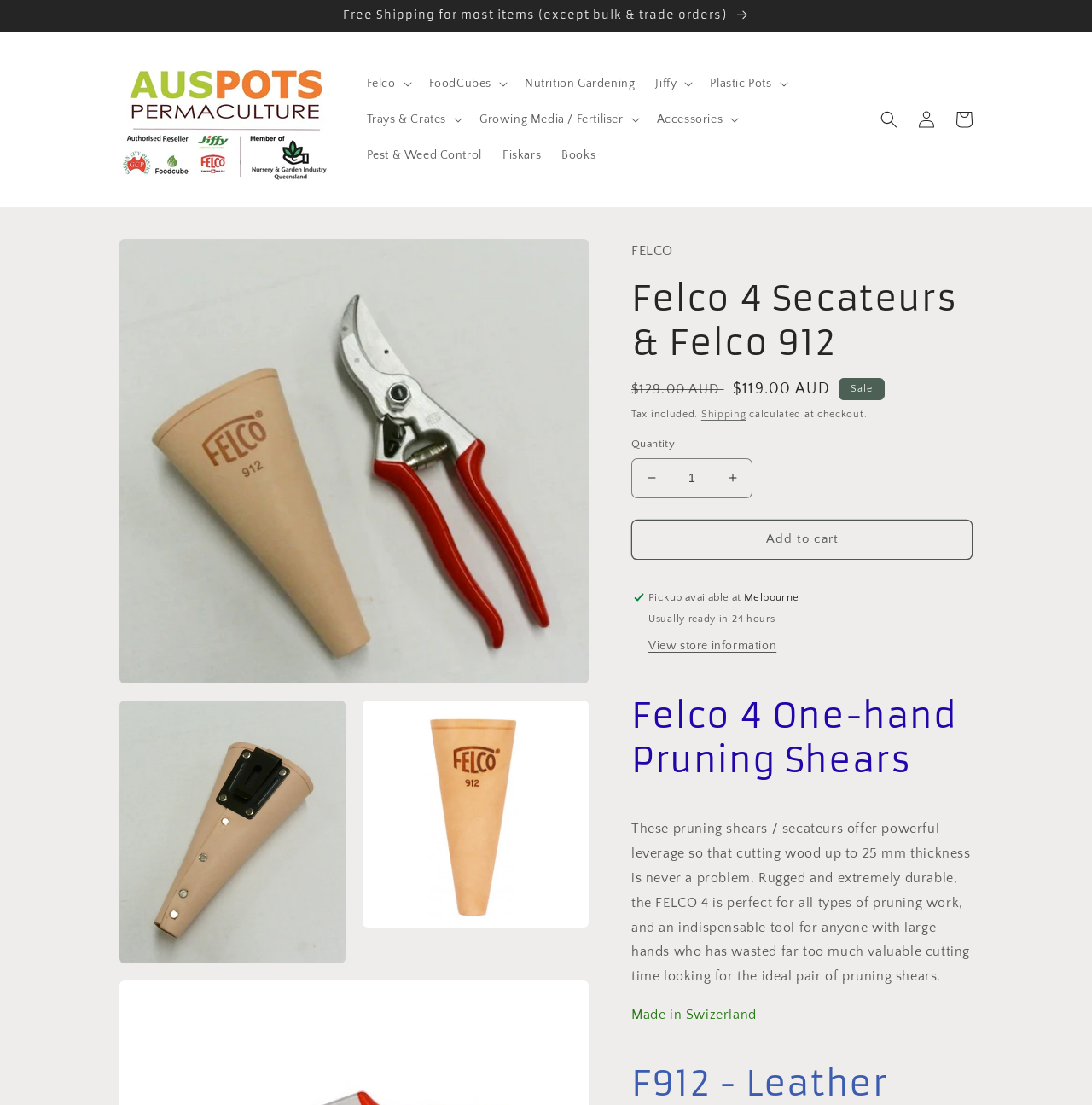Predict the bounding box coordinates of the area that should be clicked to accomplish the following instruction: "Log in to your account". The bounding box coordinates should consist of four float numbers between 0 and 1, i.e., [left, top, right, bottom].

[0.831, 0.091, 0.866, 0.125]